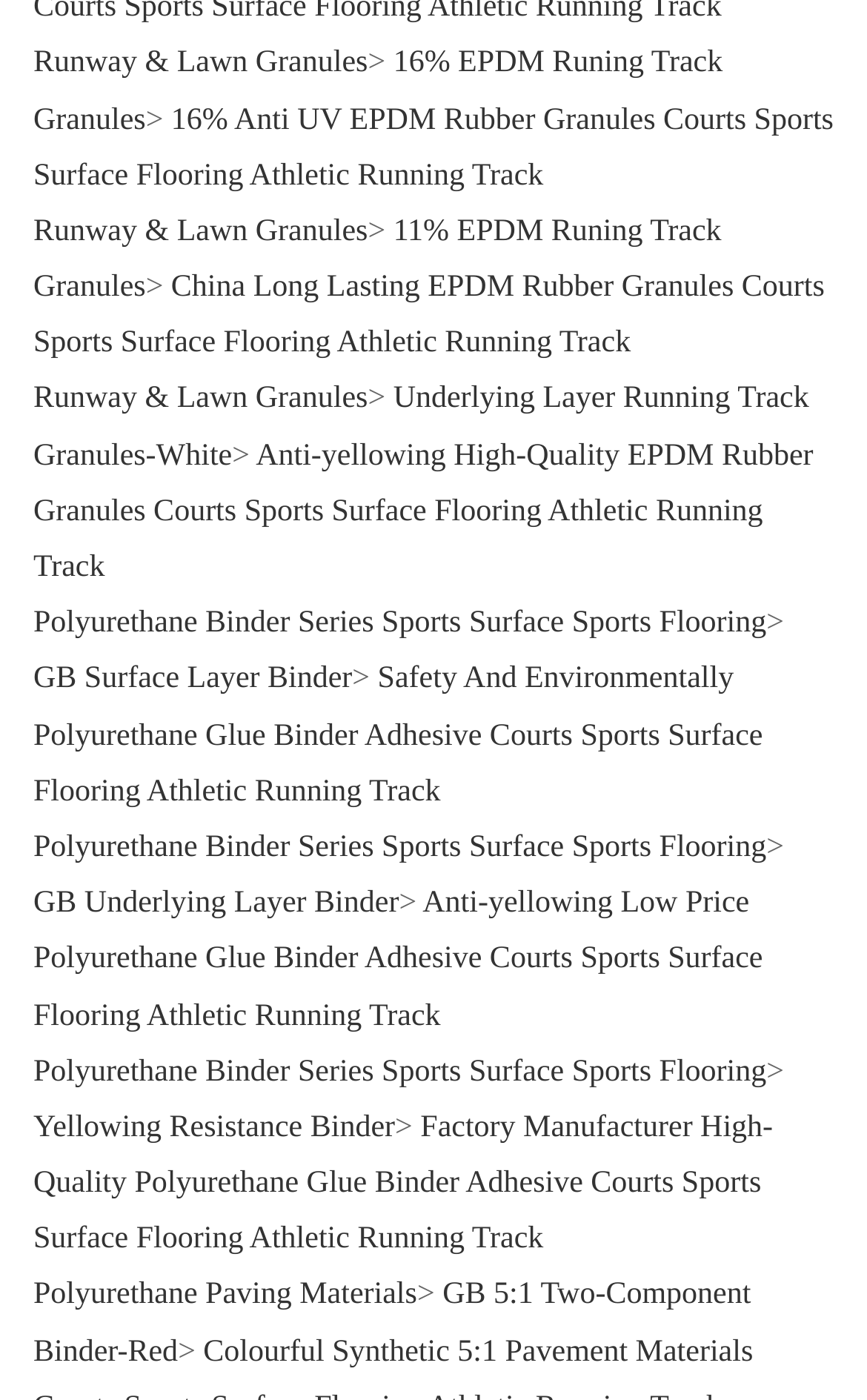Locate the bounding box coordinates of the clickable area needed to fulfill the instruction: "Explore Underlying Layer Running Track Granules-White".

[0.038, 0.274, 0.933, 0.338]